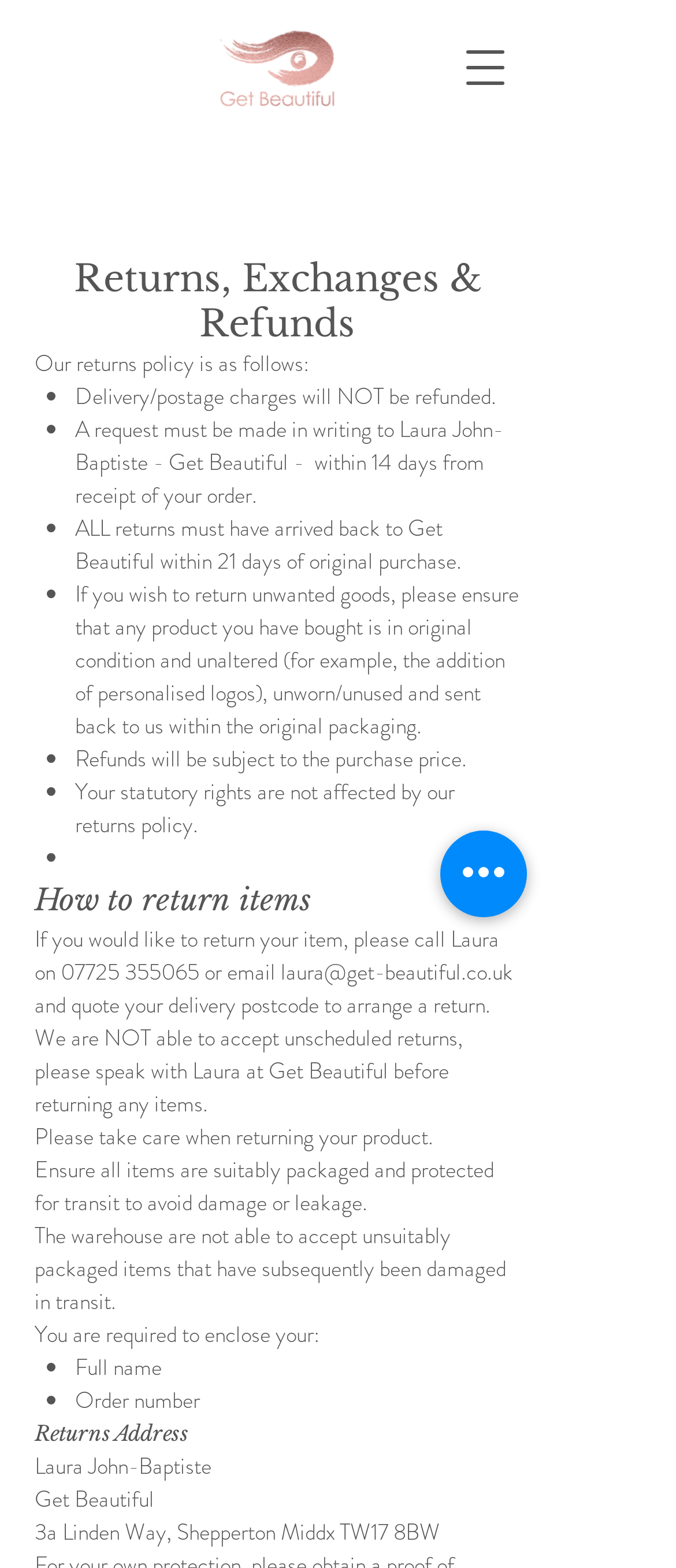What information do I need to include when returning an item?
Based on the screenshot, give a detailed explanation to answer the question.

When returning an item, I need to enclose my full name and order number, as specified on the webpage. This information is required to process my return and refund.